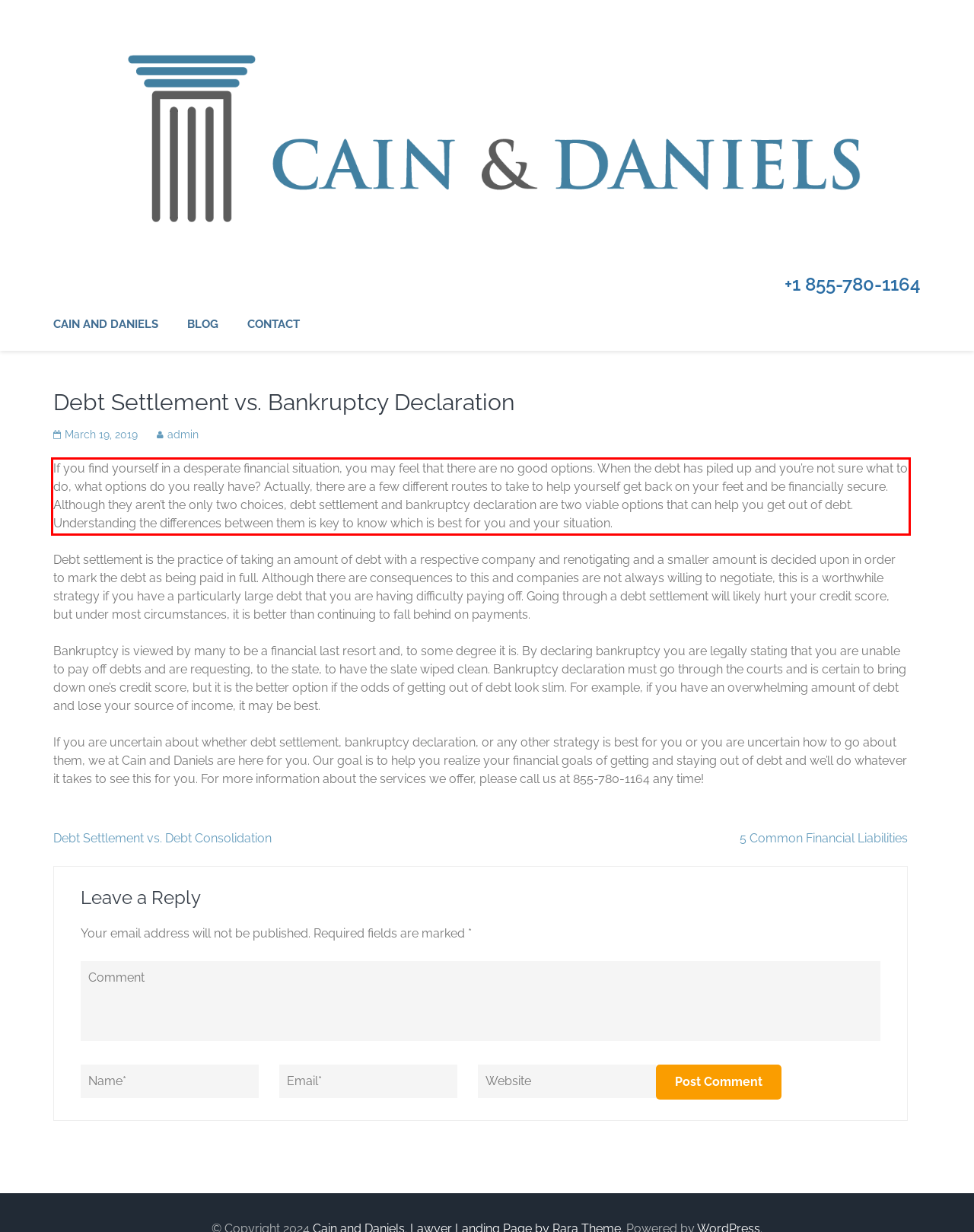Please examine the screenshot of the webpage and read the text present within the red rectangle bounding box.

If you find yourself in a desperate financial situation, you may feel that there are no good options. When the debt has piled up and you’re not sure what to do, what options do you really have? Actually, there are a few different routes to take to help yourself get back on your feet and be financially secure. Although they aren’t the only two choices, debt settlement and bankruptcy declaration are two viable options that can help you get out of debt. Understanding the differences between them is key to know which is best for you and your situation.